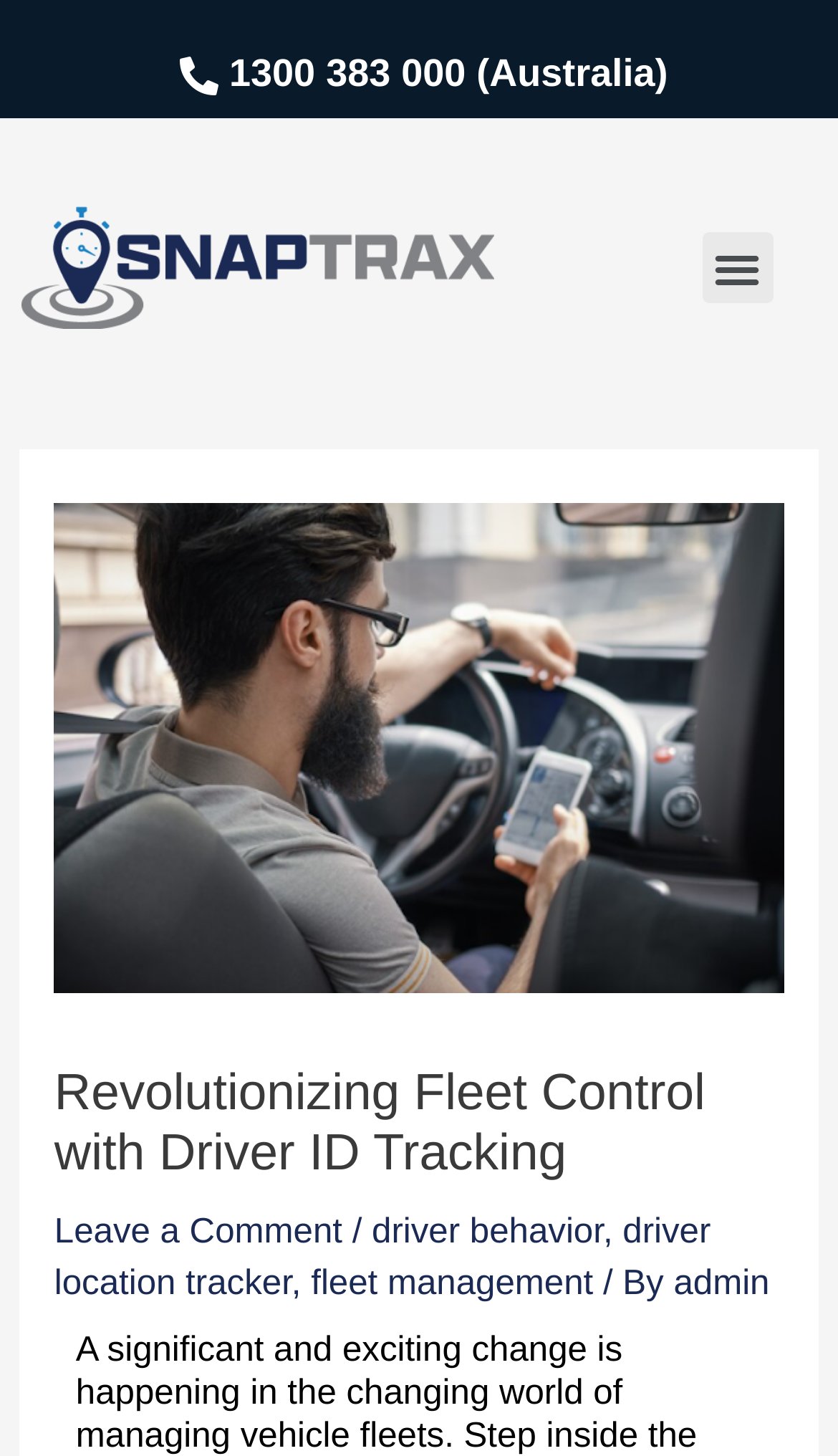What is the phone number for Australia?
Answer the question with a single word or phrase, referring to the image.

1300 383 000